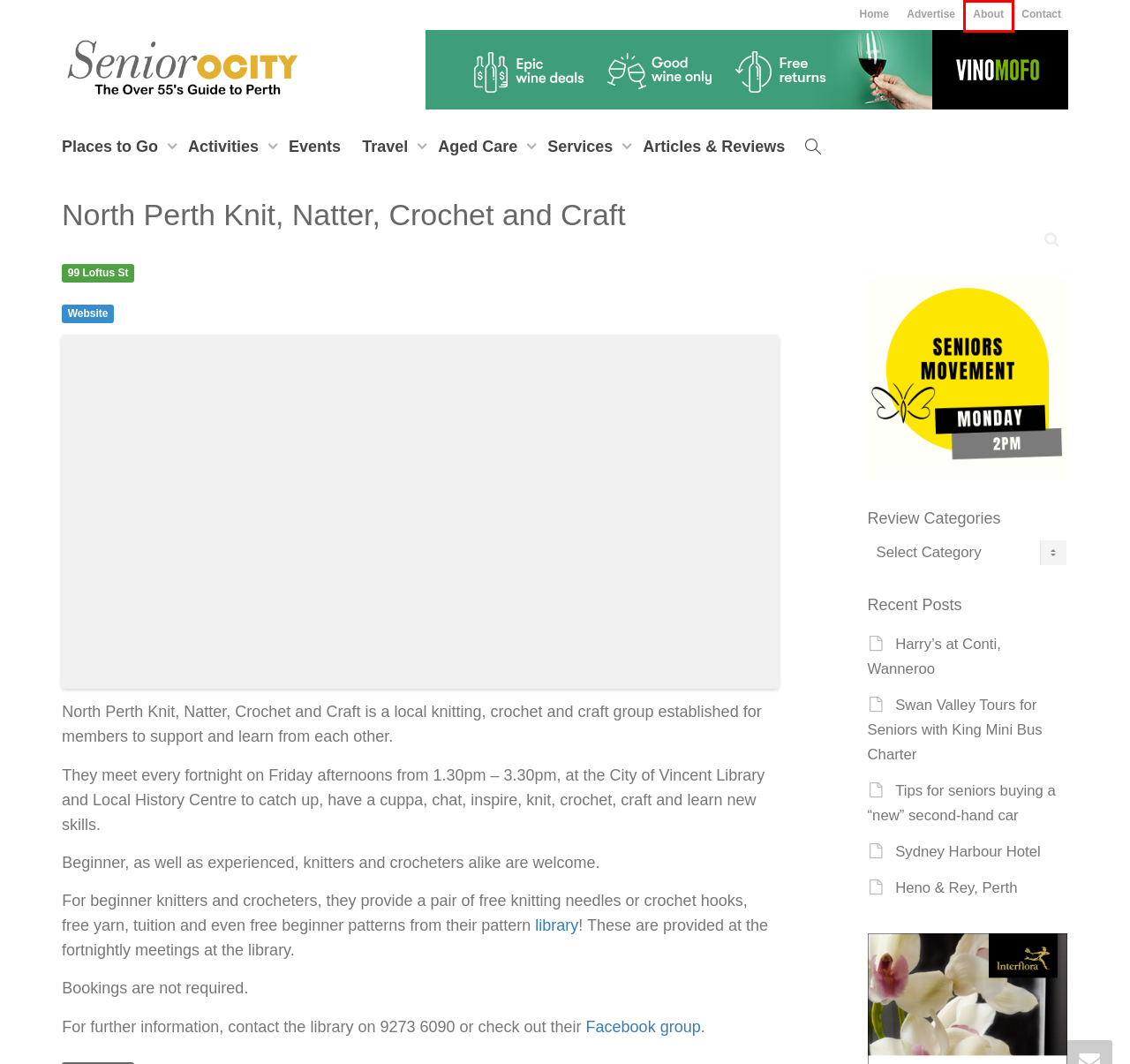Given a screenshot of a webpage with a red bounding box highlighting a UI element, choose the description that best corresponds to the new webpage after clicking the element within the red bounding box. Here are your options:
A. Tips for seniors buying a "new" second-hand car - Seniors / Over 55's Guide to Perth
B. Seniorocity - Seniors / Over 55's Guide to Perth
C. Harry's at Conti, Wanneroo - Seniors / Over 55's Guide to Perth
D. Swan Valley Tours for Seniors with King Mini Bus Charter - Seniors / Over 55's Guide to Perth
E. Heno & Rey, Perth - Seniors / Over 55's Guide to Perth
F. Seniors Yoga & Pilates | Flow Hot Yoga & Pilates - WANGARA STUDIO
G. Things to do in Perth - Seniors / Over 55's Guide to Perth
H. About - Seniors / Over 55's Guide to Perth

H